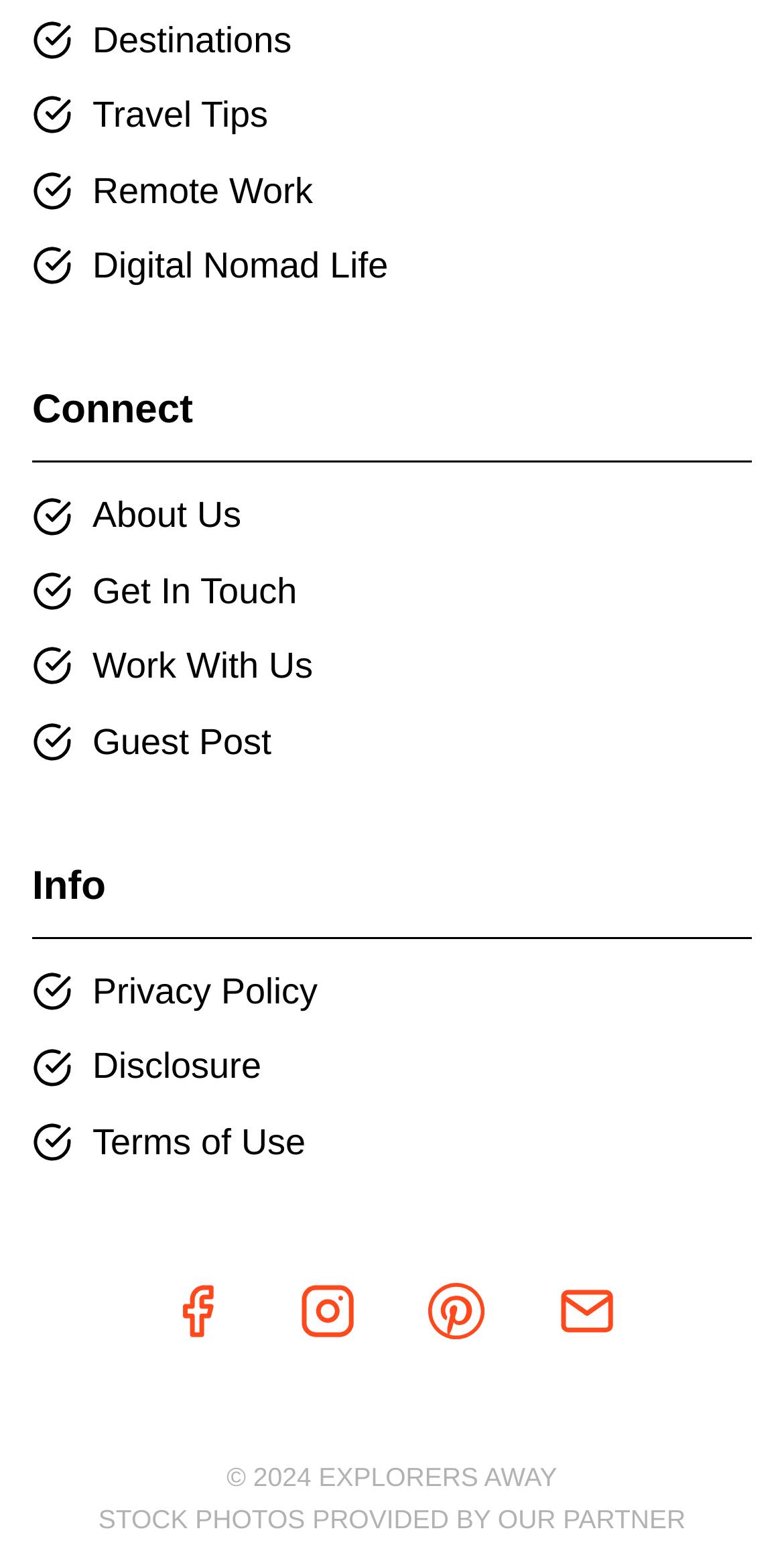How many social media links are there?
Could you give a comprehensive explanation in response to this question?

There are four social media links at the bottom of the webpage, which are Facebook, Instagram, Pinterest, and Email. Each link has an associated image, and they are located within the bounding box of [0.18, 0.811, 0.82, 0.884].